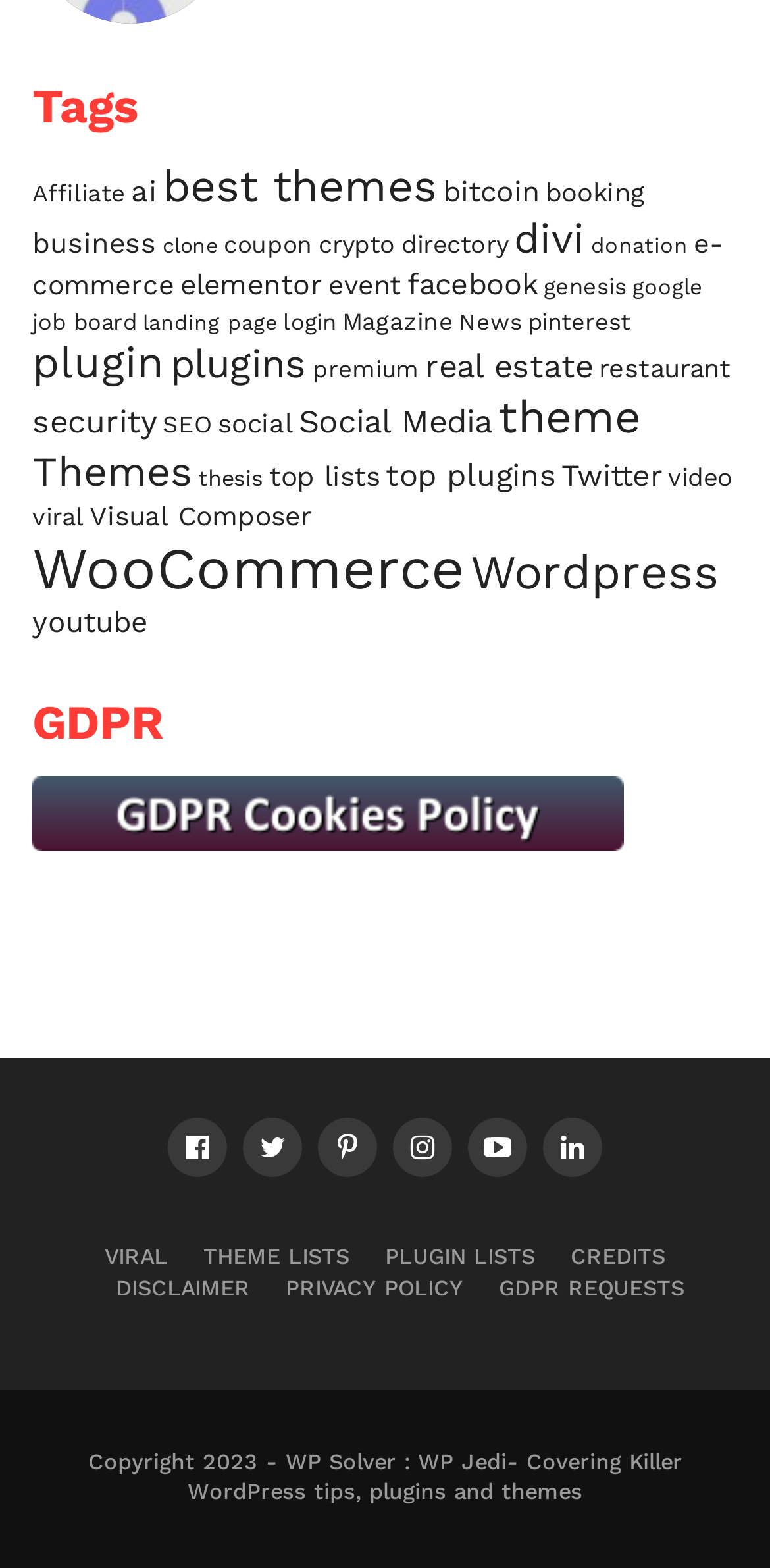Please determine the bounding box coordinates of the clickable area required to carry out the following instruction: "Read the disclaimer". The coordinates must be four float numbers between 0 and 1, represented as [left, top, right, bottom].

[0.15, 0.814, 0.324, 0.83]